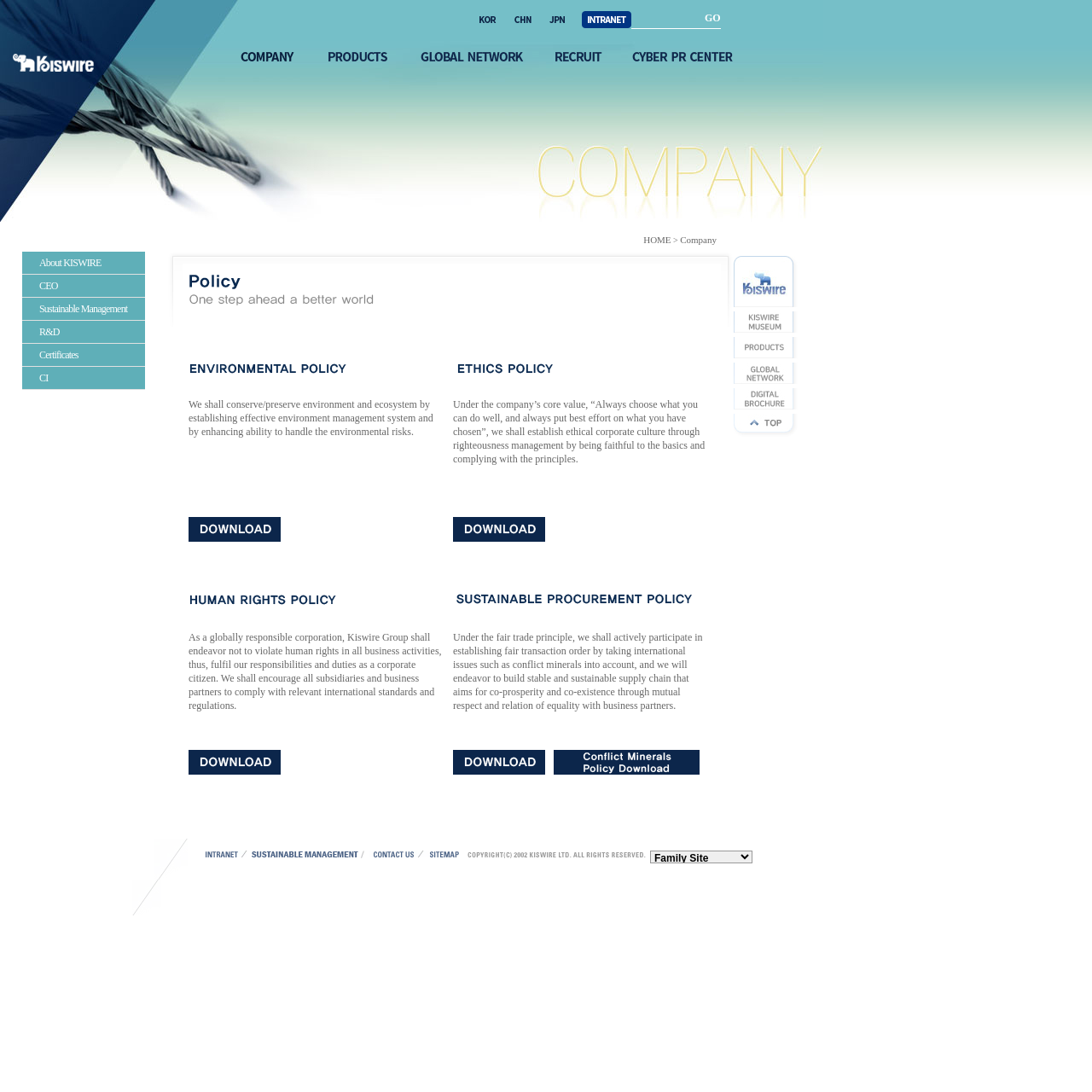What is the purpose of the search box?
Provide a well-explained and detailed answer to the question.

The search box is located at the top right corner of the webpage, next to the language selection menu. It allows users to search for specific content within the website by entering keywords or phrases.